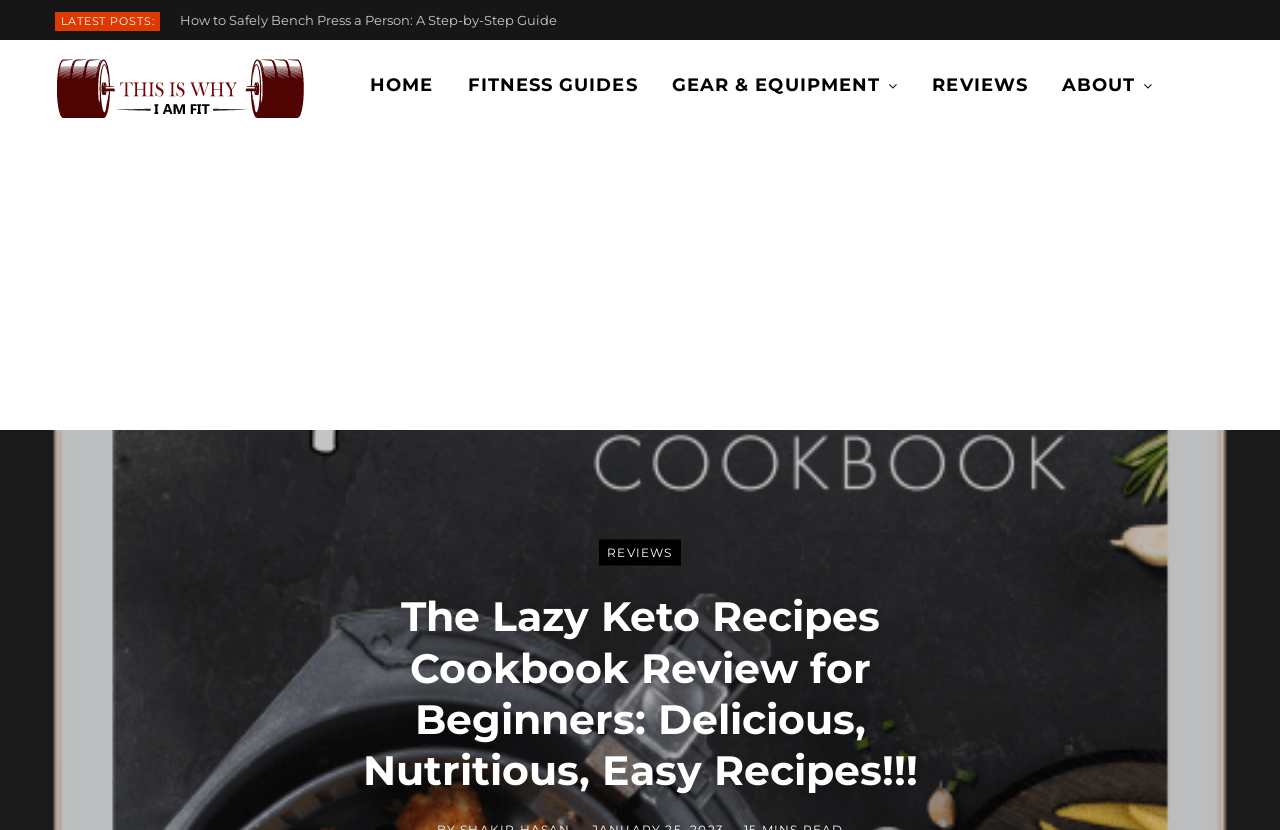How many navigation links are there?
Using the details shown in the screenshot, provide a comprehensive answer to the question.

I counted the number of links in the navigation menu, which are HOME, FITNESS GUIDES, GEAR & EQUIPMENT, REVIEWS, and ABOUT.